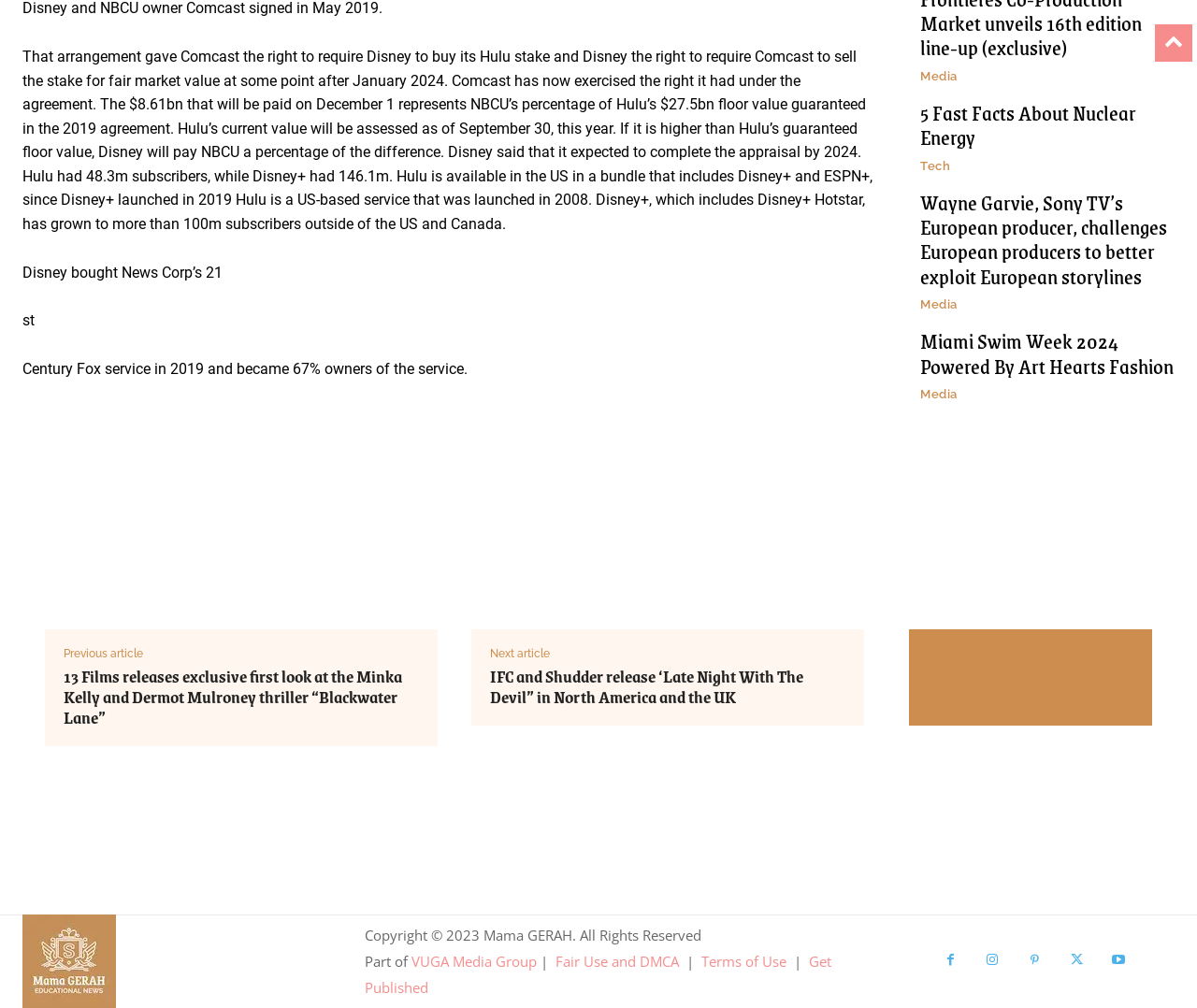Please determine the bounding box coordinates of the element to click in order to execute the following instruction: "read article about 'Wayne Garvie, Sony TV’s European producer, challenges European producers to better exploit European storylines'". The coordinates should be four float numbers between 0 and 1, specified as [left, top, right, bottom].

[0.769, 0.189, 0.981, 0.287]